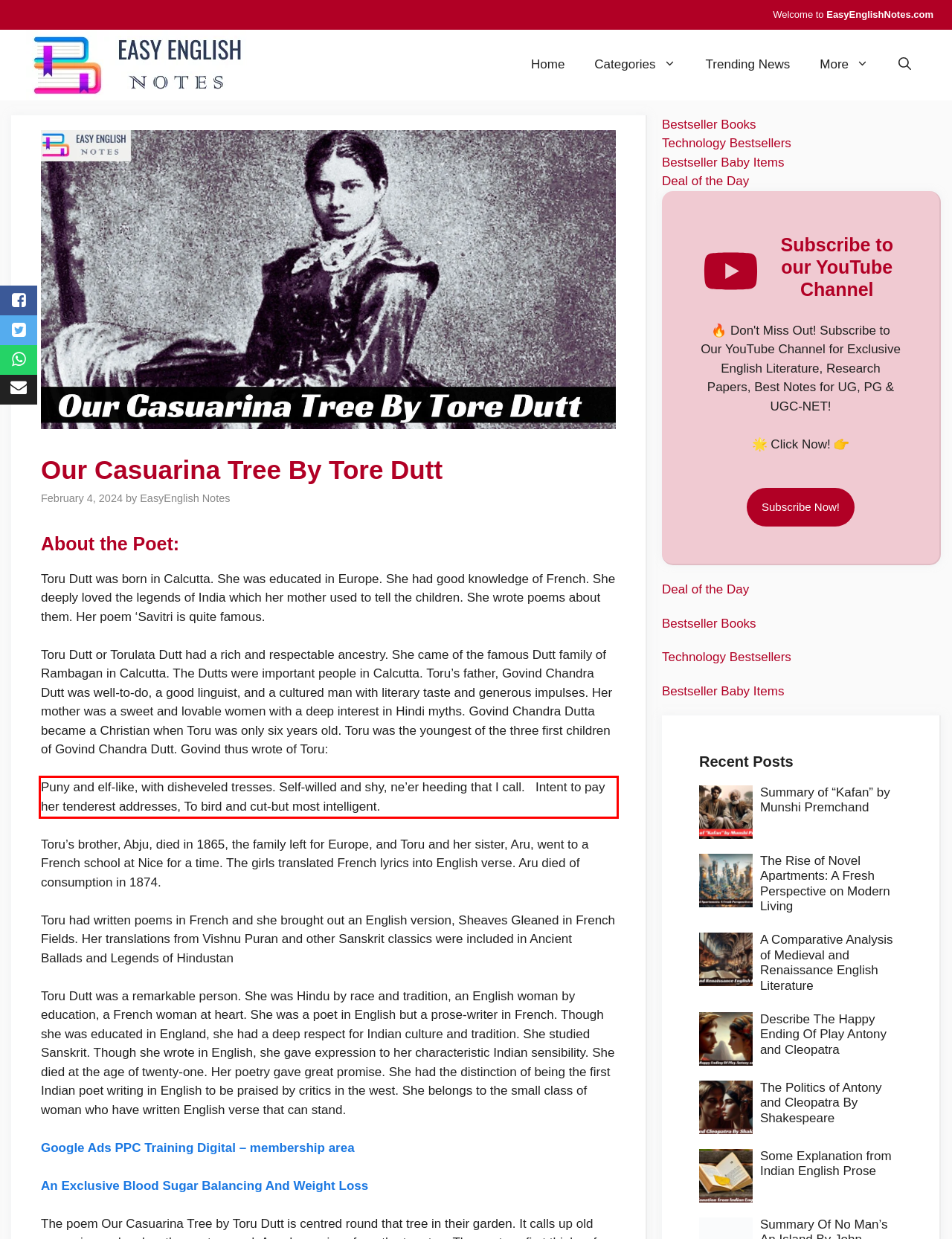Locate the red bounding box in the provided webpage screenshot and use OCR to determine the text content inside it.

Puny and elf-like, with disheveled tresses. Self-willed and shy, ne’er heeding that I call. Intent to pay her tenderest addresses, To bird and cut-but most intelligent.